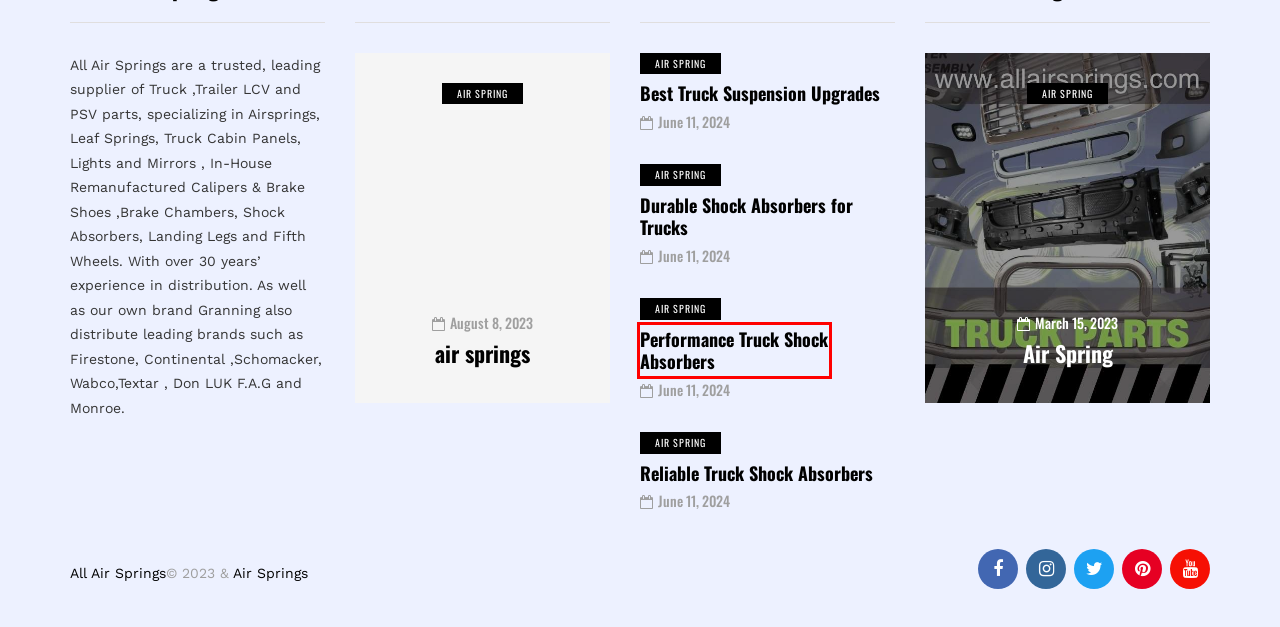Given a screenshot of a webpage with a red bounding box highlighting a UI element, determine which webpage description best matches the new webpage that appears after clicking the highlighted element. Here are the candidates:
A. Air Spring - All Air Springs
B. Best Truck Suspension Upgrades - All Air Springs
C. Reliable Truck Shock Absorbers - All Air Springs
D. air springs - All Air Springs
E. Durable Shock Absorbers for Trucks - All Air Springs
F. Contact us - All Air Springs
G. All Air Springs - Air Springs
H. Performance Truck Shock Absorbers - All Air Springs

H